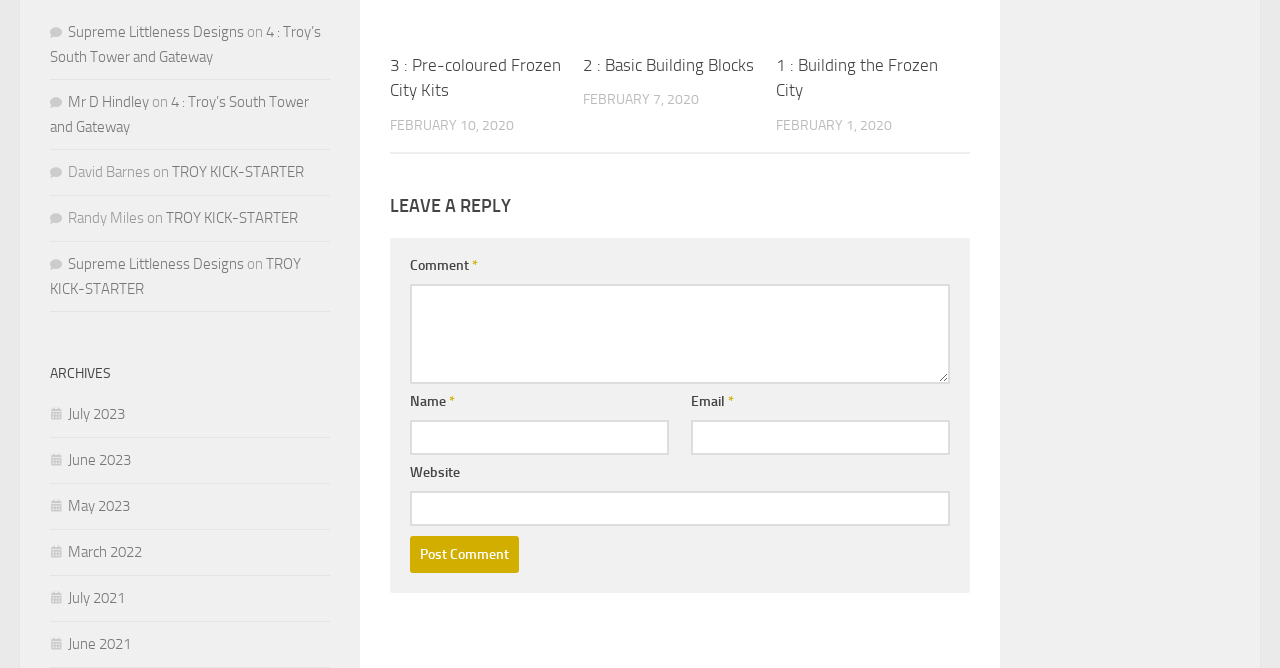Provide the bounding box coordinates for the UI element that is described as: "Tissue Paper Making Line".

None